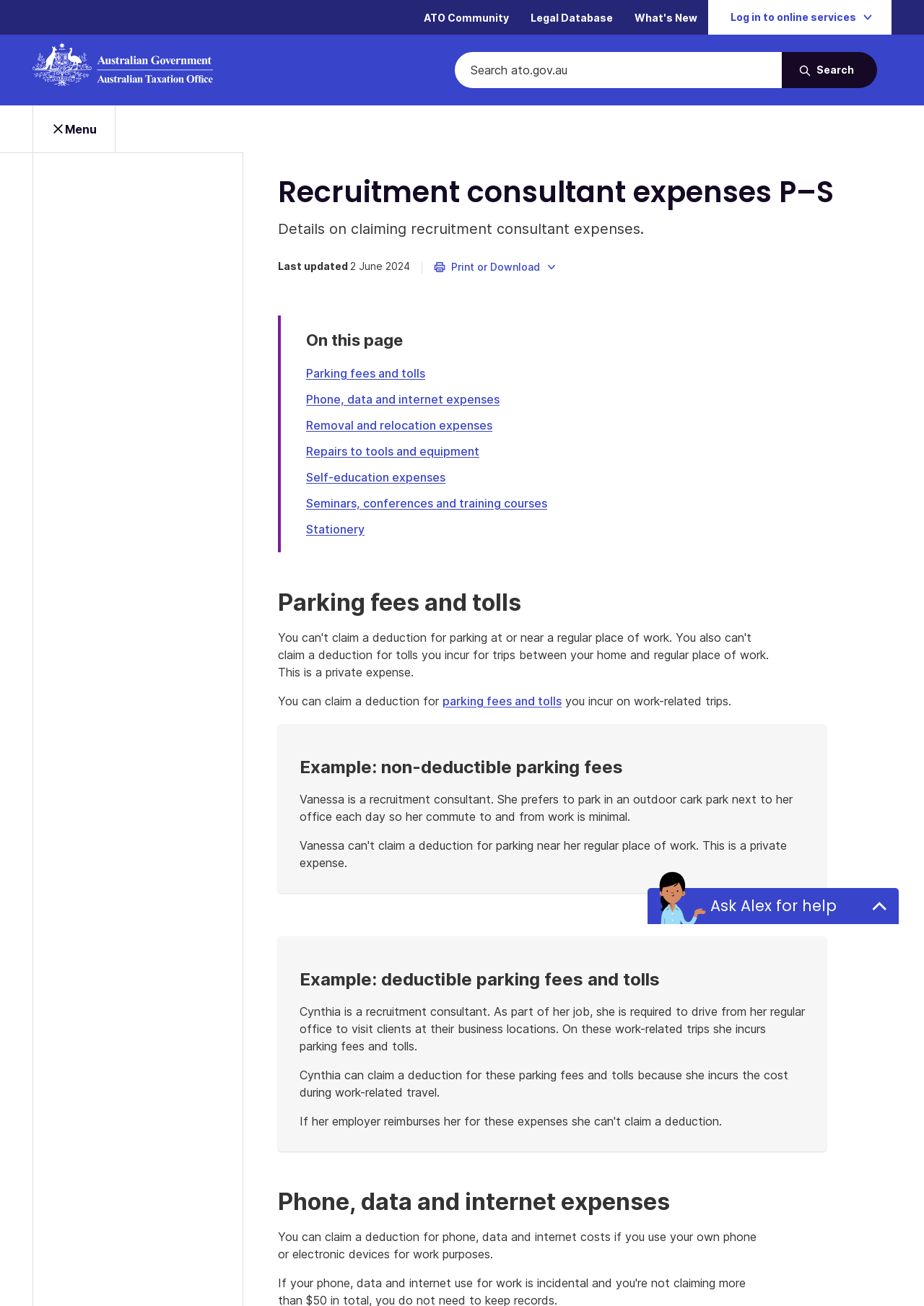Highlight the bounding box coordinates of the region I should click on to meet the following instruction: "Log in to online services".

[0.766, 0.0, 0.965, 0.027]